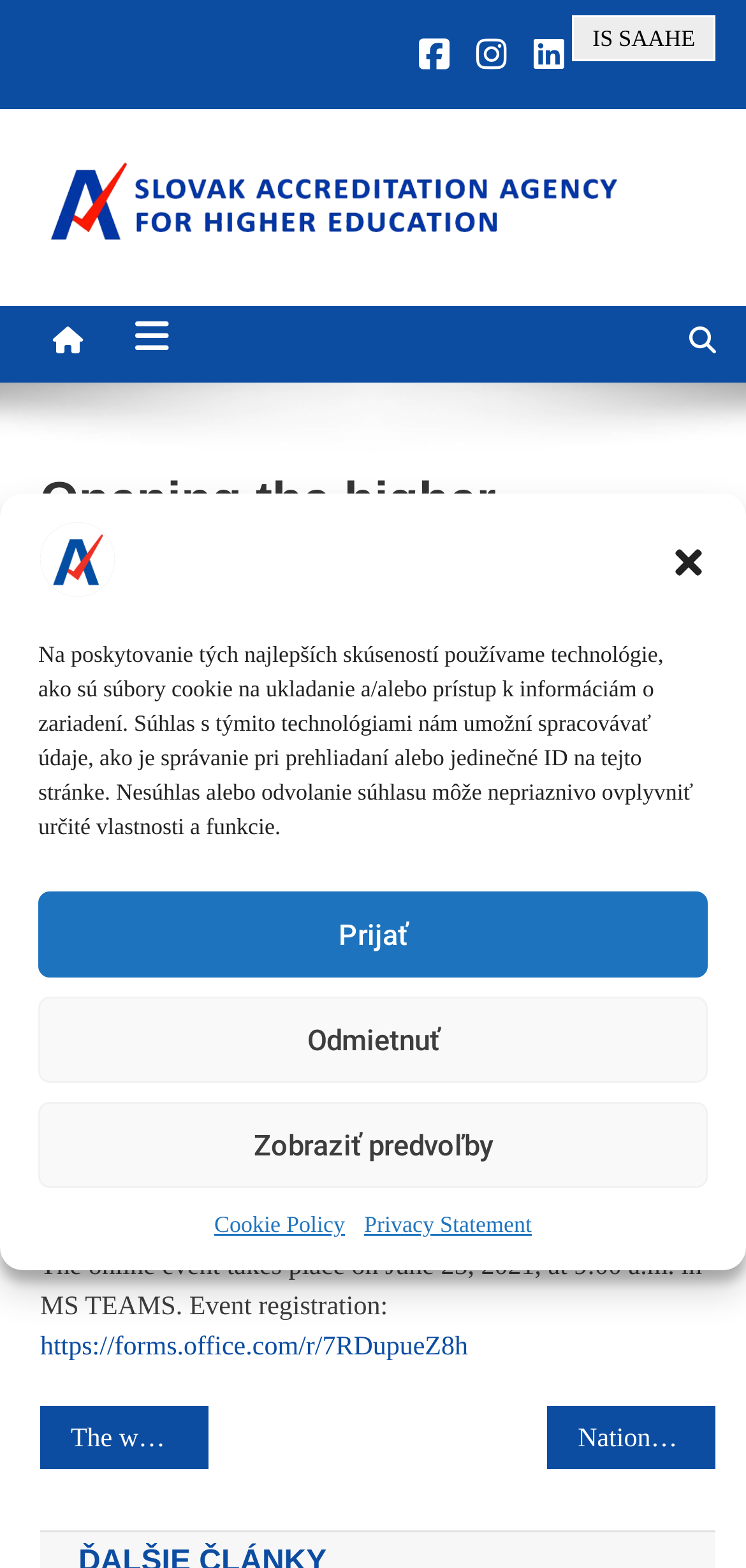What time is the online event on June 25, 2021?
Using the details shown in the screenshot, provide a comprehensive answer to the question.

I found this answer by looking at the article section of the webpage, where it says 'The online event takes place on June 25, 2021, at 9:00 a.m. in MS TEAMS...'.